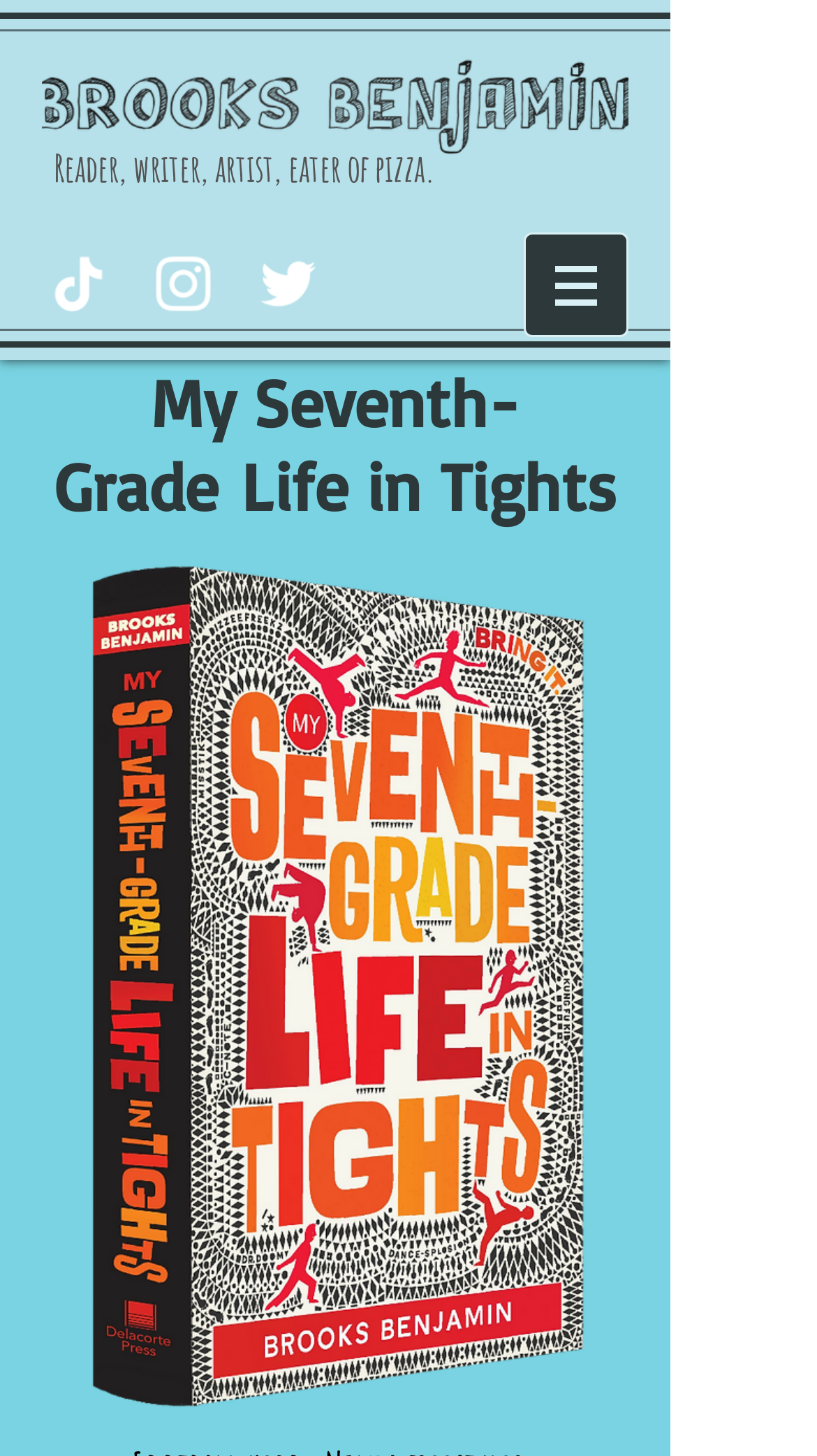How many social media platforms are listed?
Please analyze the image and answer the question with as much detail as possible.

The list 'Social Bar' contains three link elements, each corresponding to a social media platform: TikTok, Instagram, and Twitter.